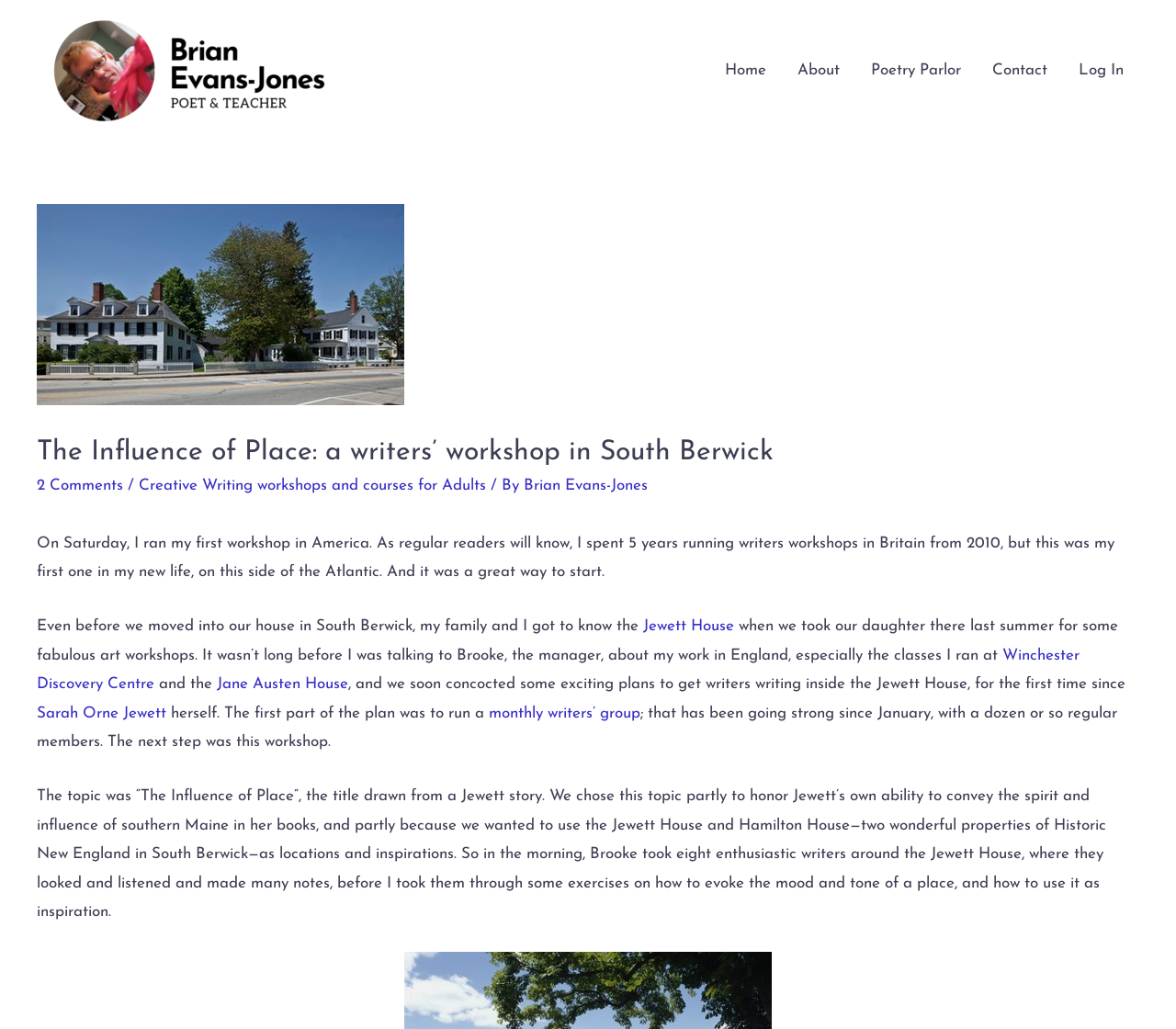Indicate the bounding box coordinates of the element that needs to be clicked to satisfy the following instruction: "Read the latest news". The coordinates should be four float numbers between 0 and 1, i.e., [left, top, right, bottom].

None